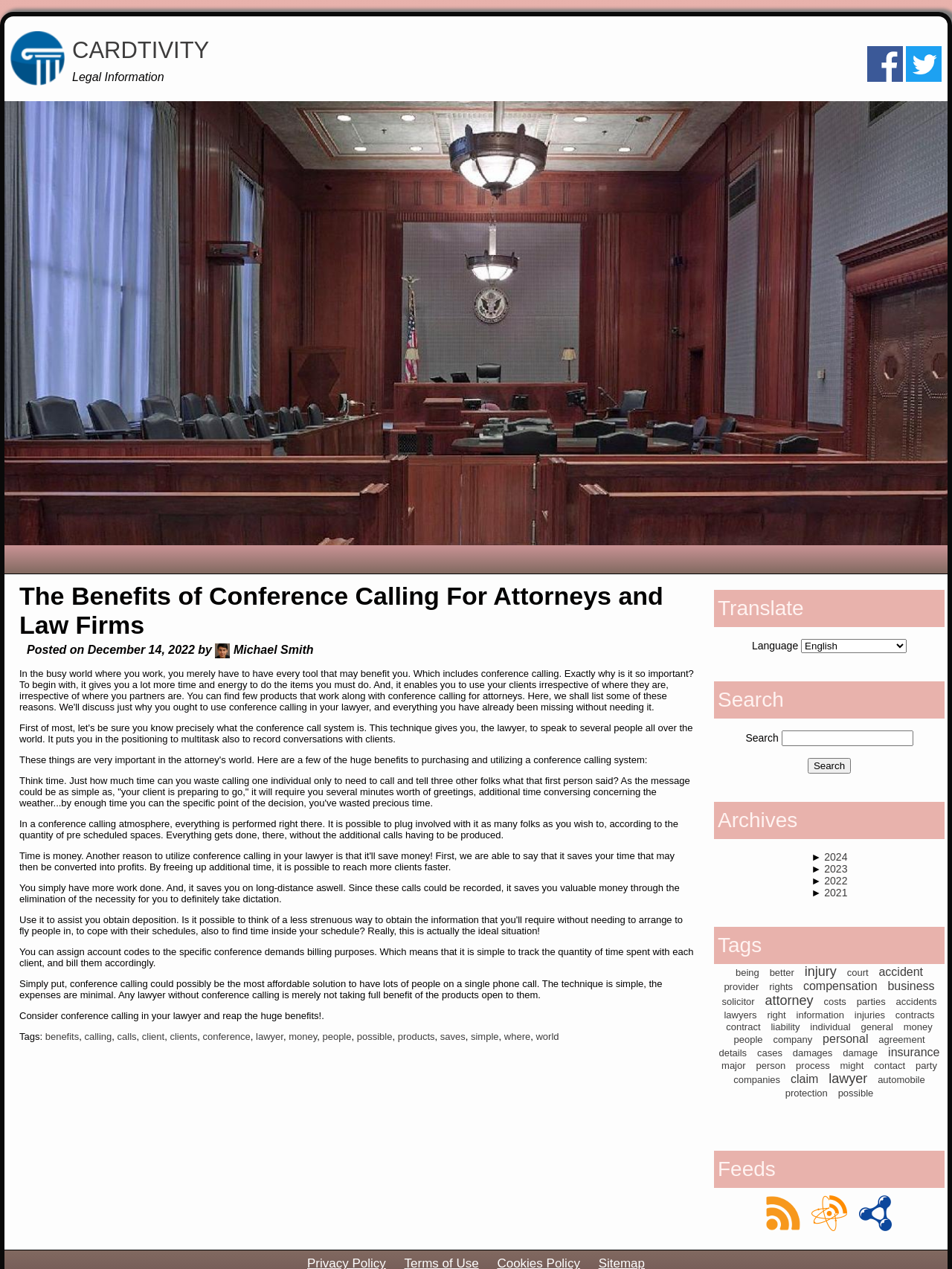Locate the bounding box coordinates of the clickable region to complete the following instruction: "Click the 'attorney' tag."

[0.803, 0.783, 0.854, 0.794]